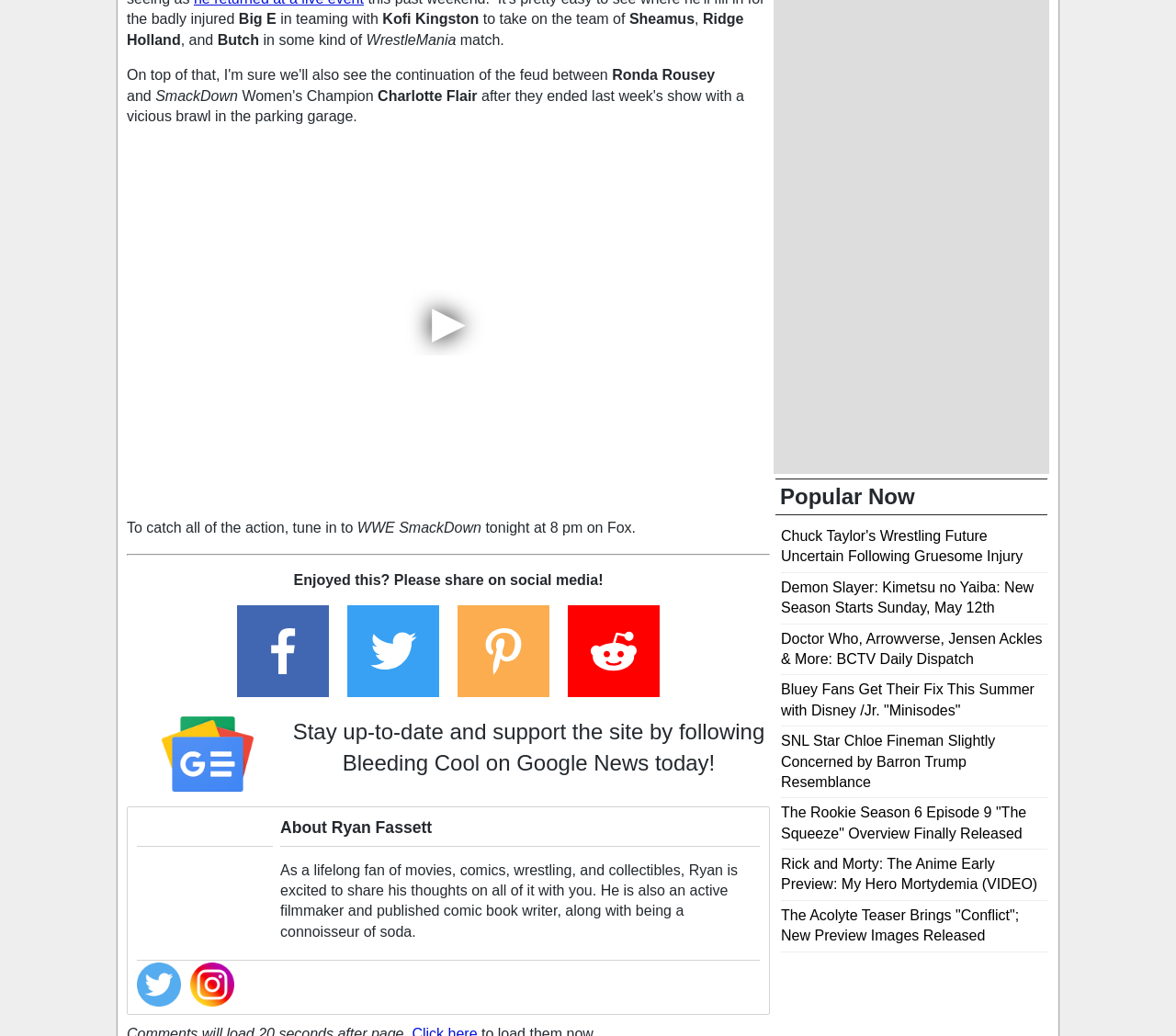Please specify the bounding box coordinates of the area that should be clicked to accomplish the following instruction: "Read the article about Chuck Taylor's Wrestling Future". The coordinates should consist of four float numbers between 0 and 1, i.e., [left, top, right, bottom].

[0.664, 0.51, 0.87, 0.545]